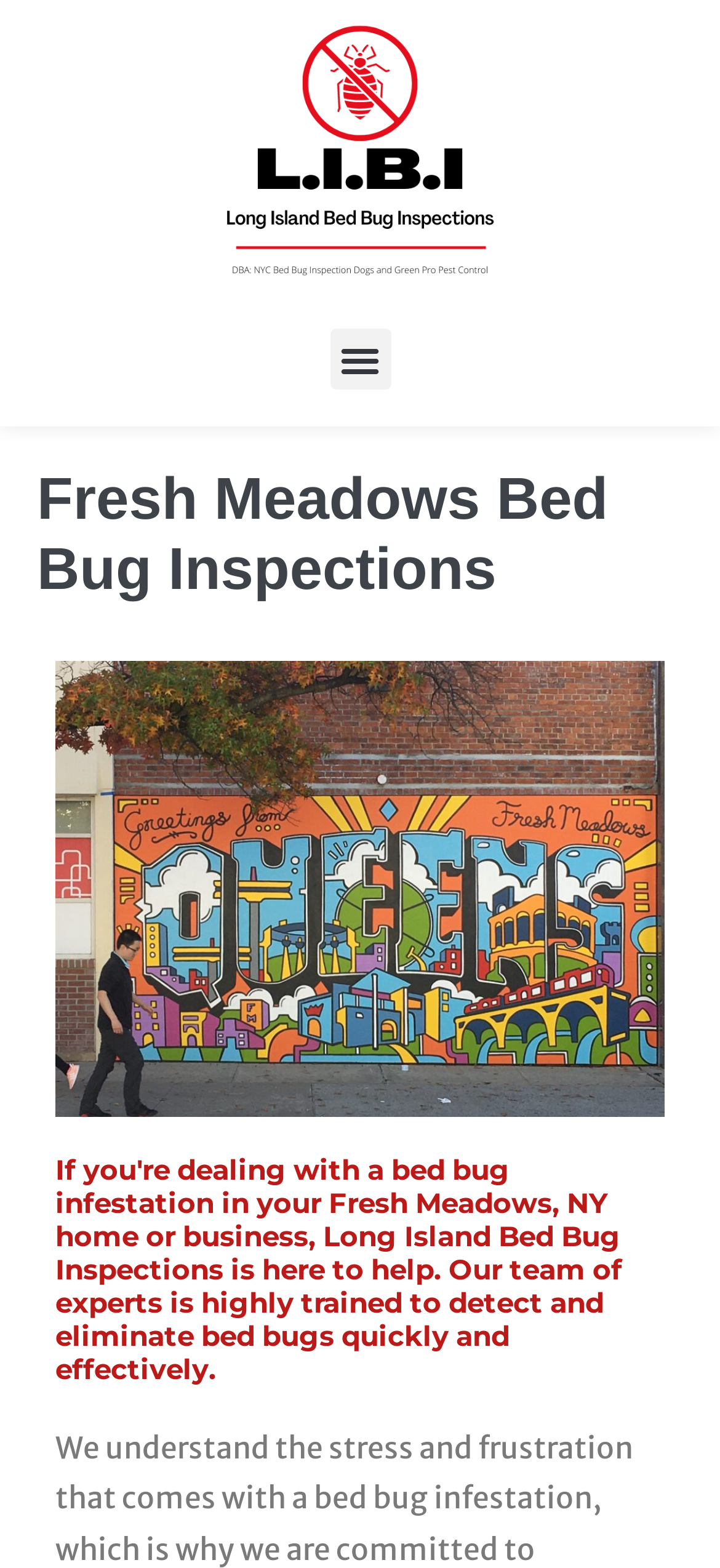Generate the main heading text from the webpage.

Fresh Meadows Bed Bug Inspections